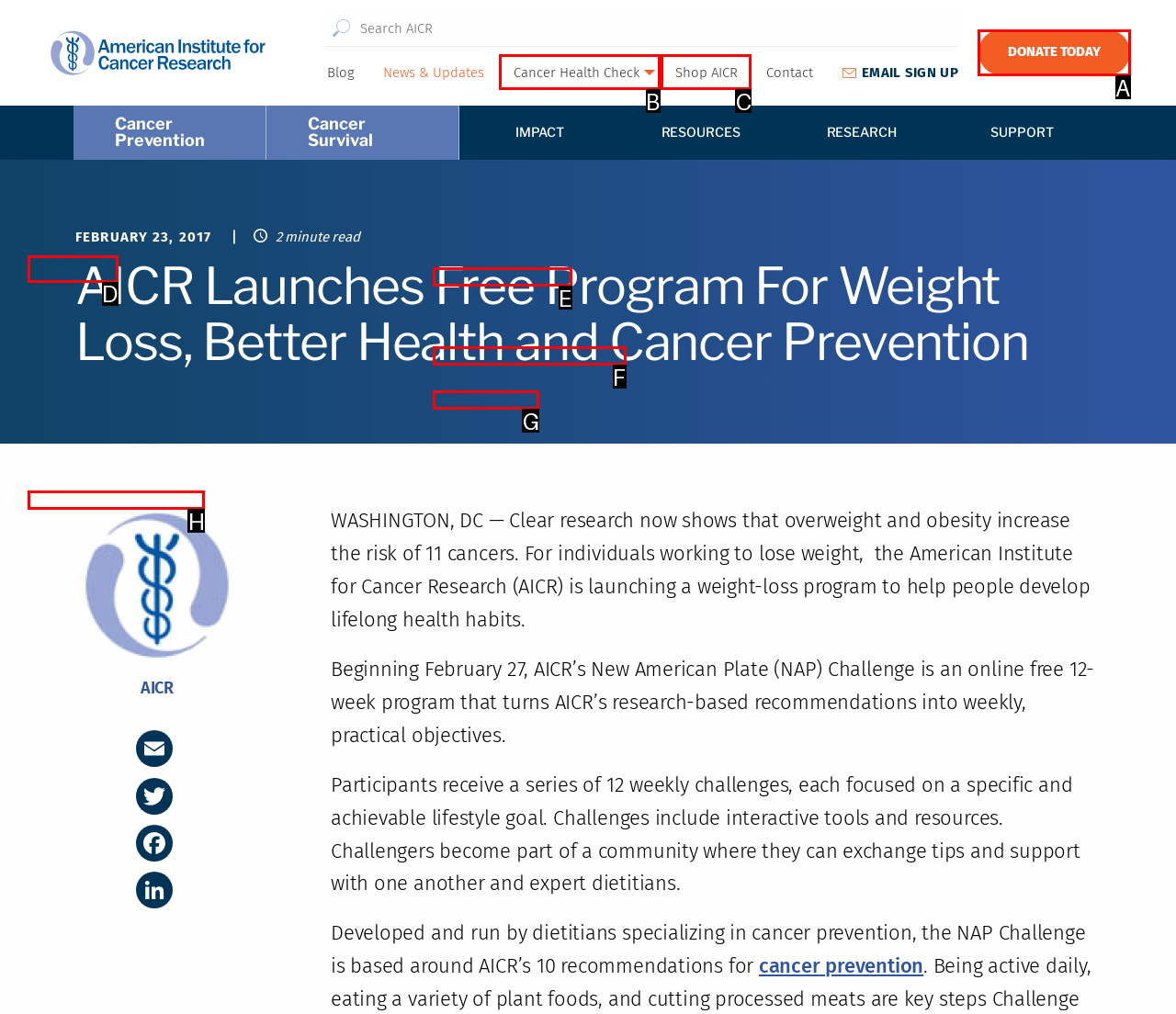Identify the letter of the UI element you should interact with to perform the task: Donate today
Reply with the appropriate letter of the option.

A